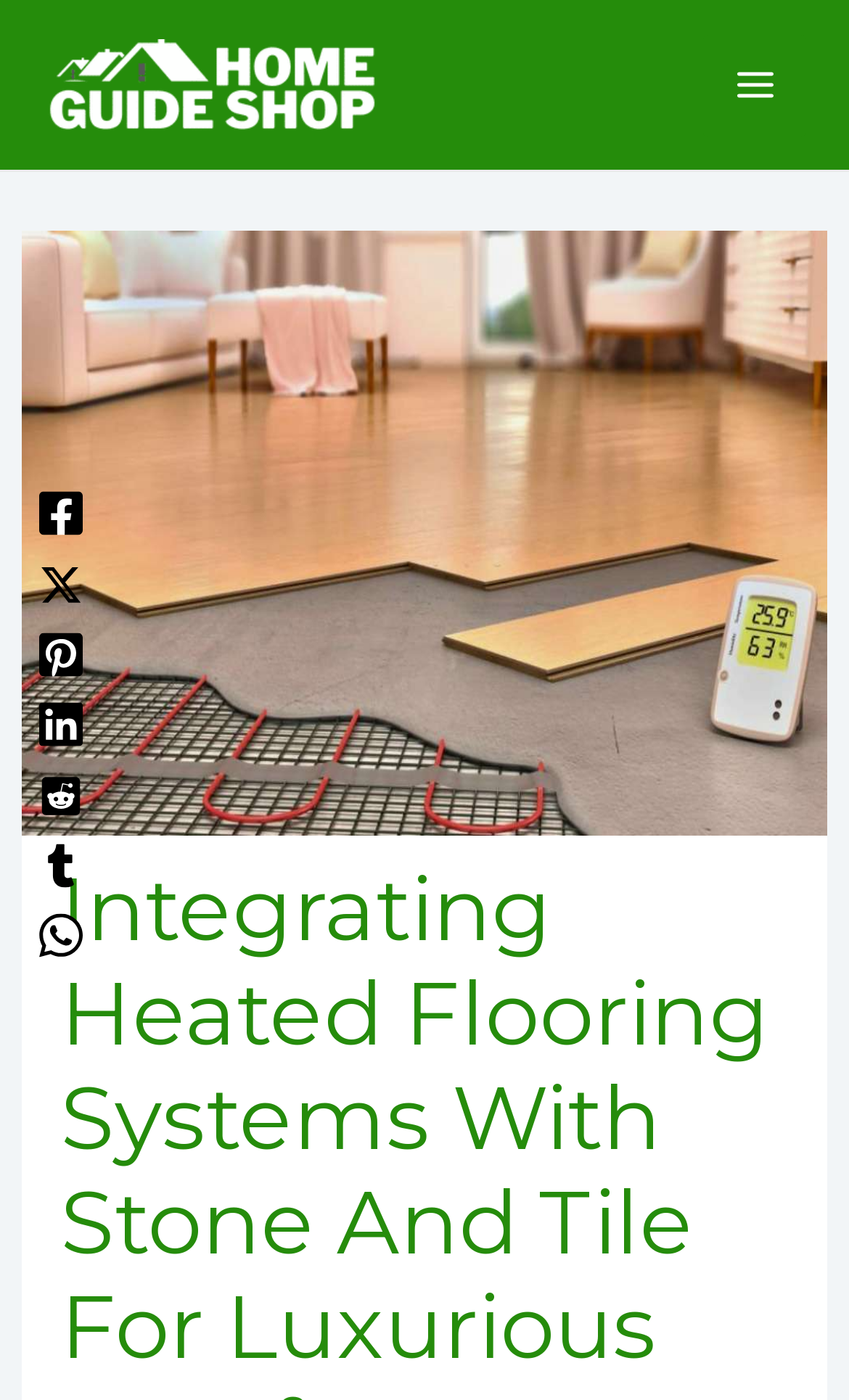Can you show the bounding box coordinates of the region to click on to complete the task described in the instruction: "Share on Twitter"?

[0.046, 0.398, 0.097, 0.433]